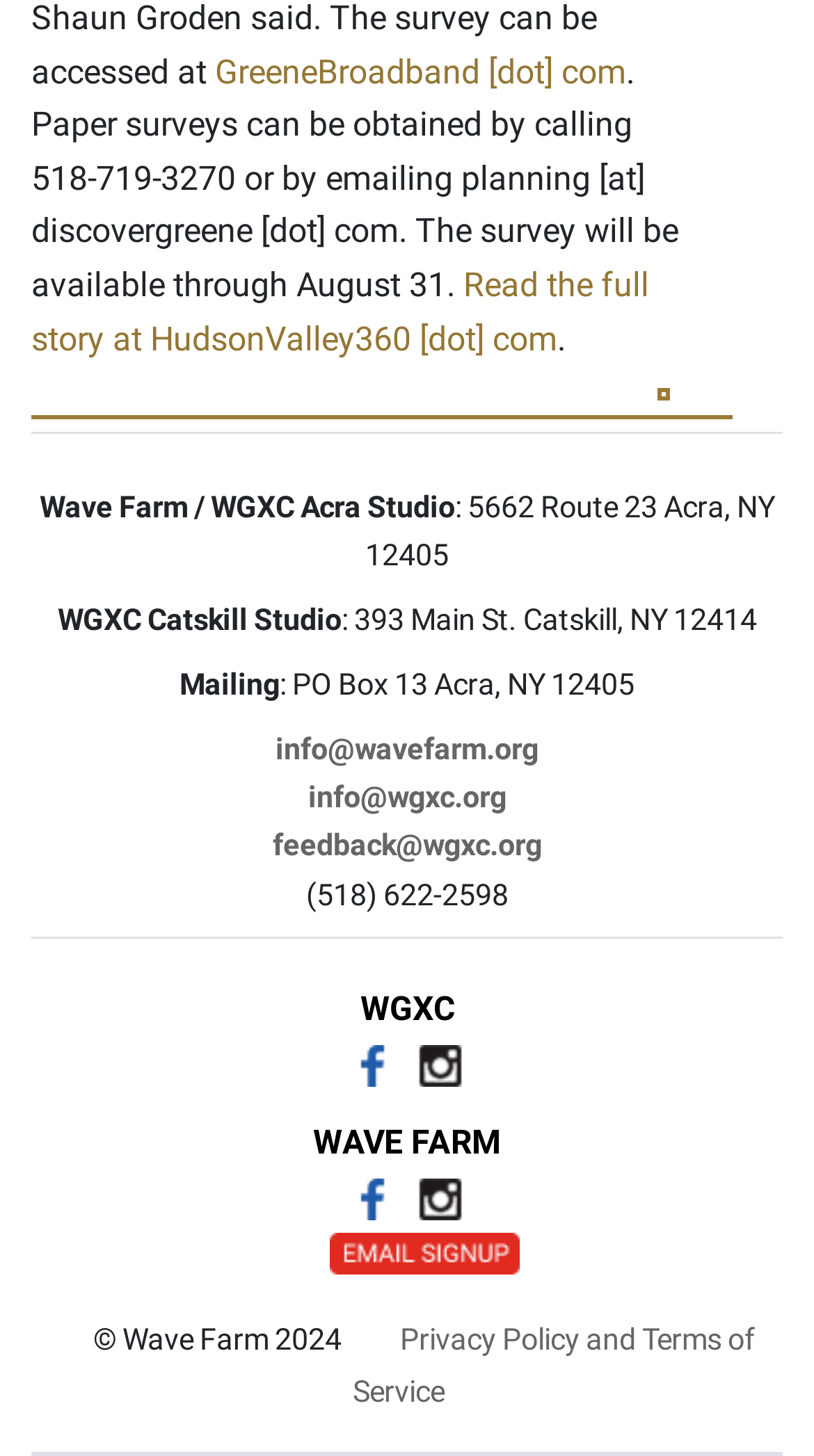Locate the bounding box coordinates of the element you need to click to accomplish the task described by this instruction: "Email info@wavefarm.org".

[0.338, 0.503, 0.662, 0.528]